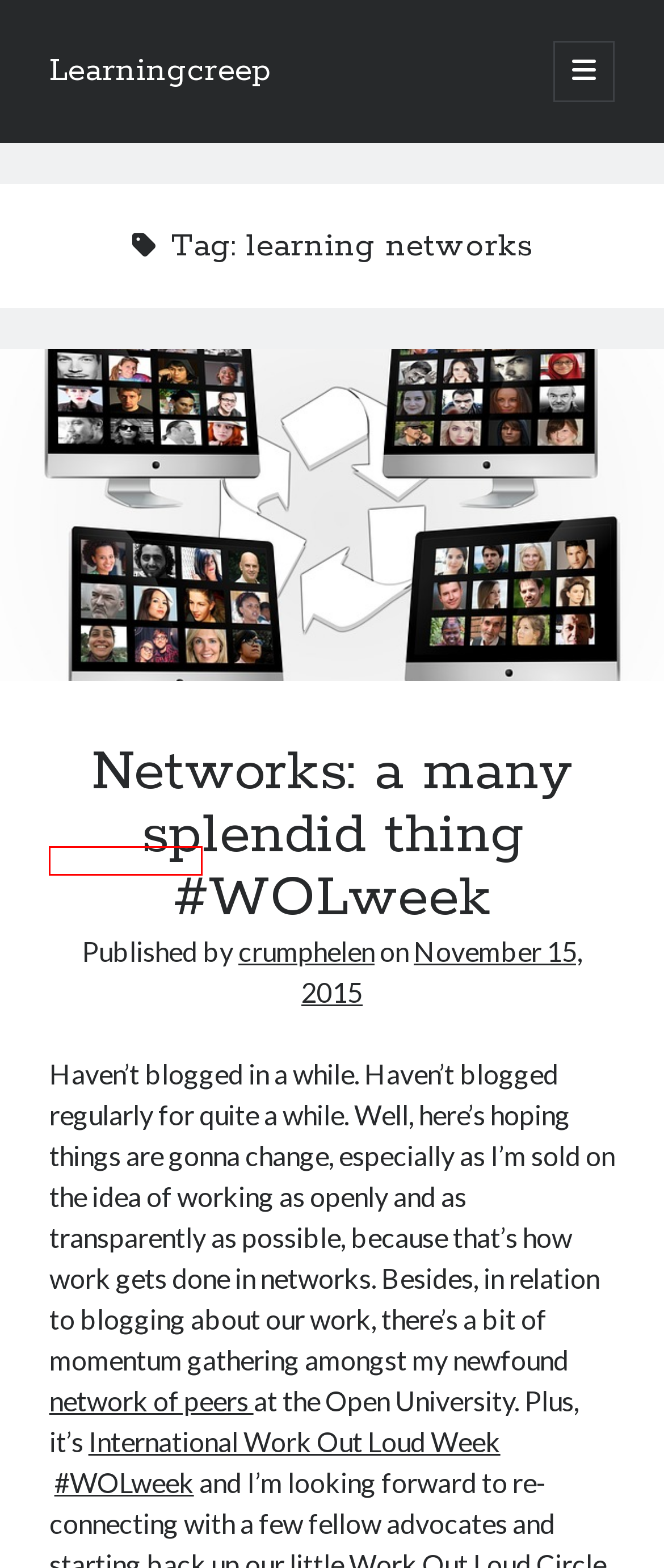Given a screenshot of a webpage with a red bounding box around an element, choose the most appropriate webpage description for the new page displayed after clicking the element within the bounding box. Here are the candidates:
A. Uncategorized – Learningcreep
B. Digital Literacies – Learningcreep
C. Personal Learning Networks – Learningcreep
D. Openness – Learningcreep
E. Learning to Learn – Learningcreep
F. Networks: a many splendid thing #WOLweek – Learningcreep
G. Learning Design – Learningcreep
H. General Review of Things in General – Learningcreep

B